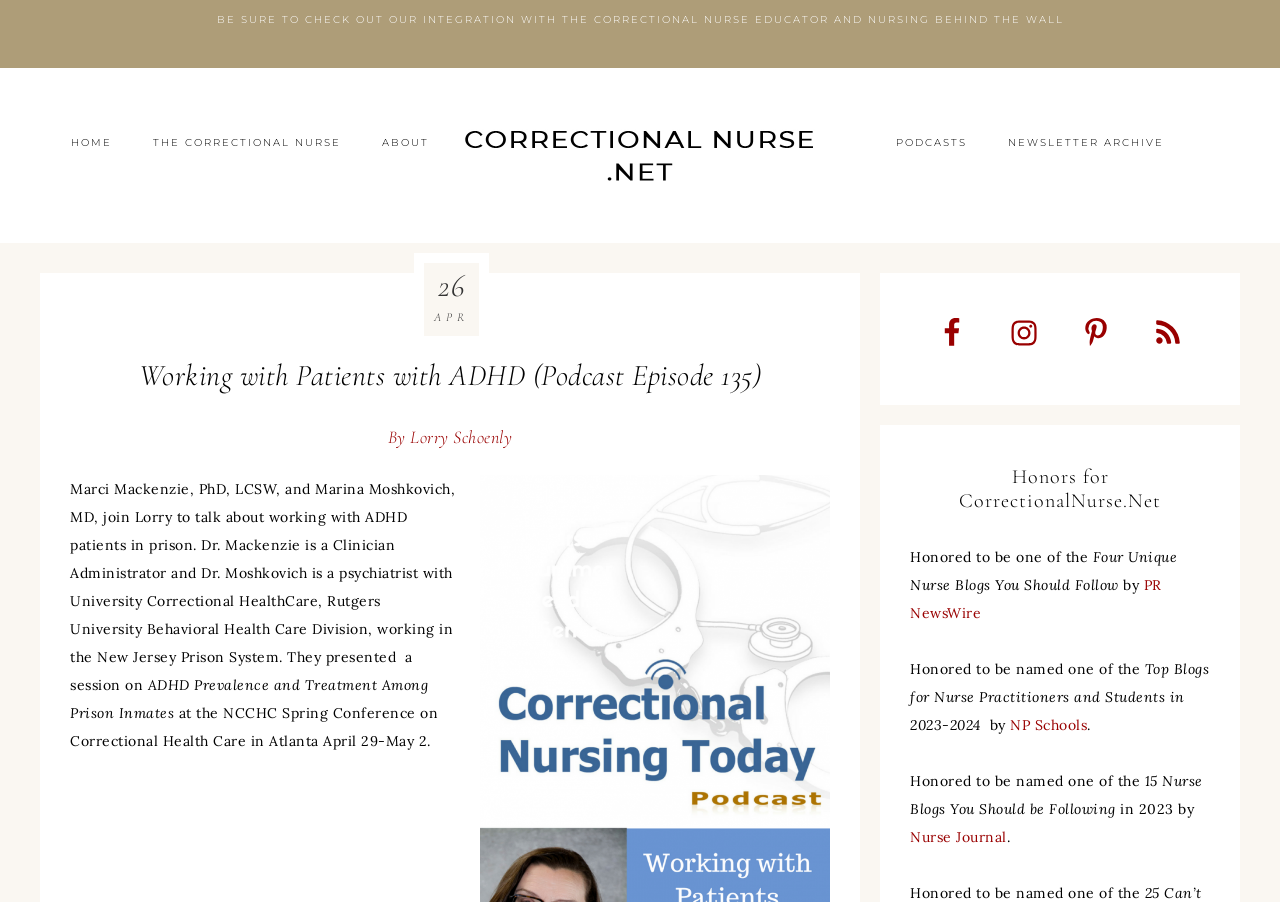Generate an in-depth caption that captures all aspects of the webpage.

This webpage is about a podcast episode titled "Working with Patients with ADHD (Podcast Episode 135)". At the top, there is a navigation menu with five links: "HOME", "THE CORRECTIONAL NURSE", "ABOUT", "PODCASTS", and "NEWSLETTER ARCHIVE". Below the navigation menu, there is a heading with the podcast episode title and a brief description of the episode. The description mentions that Marci Mackenzie and Marina Moshkovich join Lorry to discuss working with ADHD patients in prison.

To the right of the heading, there are three social media links: "Facebook", "Instagram", and "Pinterest", each with an accompanying image. Below these links, there is a section highlighting honors received by CorrectionalNurse.Net, including being named one of the "Four Unique Nurse Blogs You Should Follow" and one of the "Top Blogs for Nurse Practitioners and Students in 2023-2024".

At the bottom of the page, there is a promotional text "BE SURE TO CHECK OUT OUR INTEGRATION WITH THE CORRECTIONAL NURSE EDUCATOR AND NURSING BEHIND THE WALL".